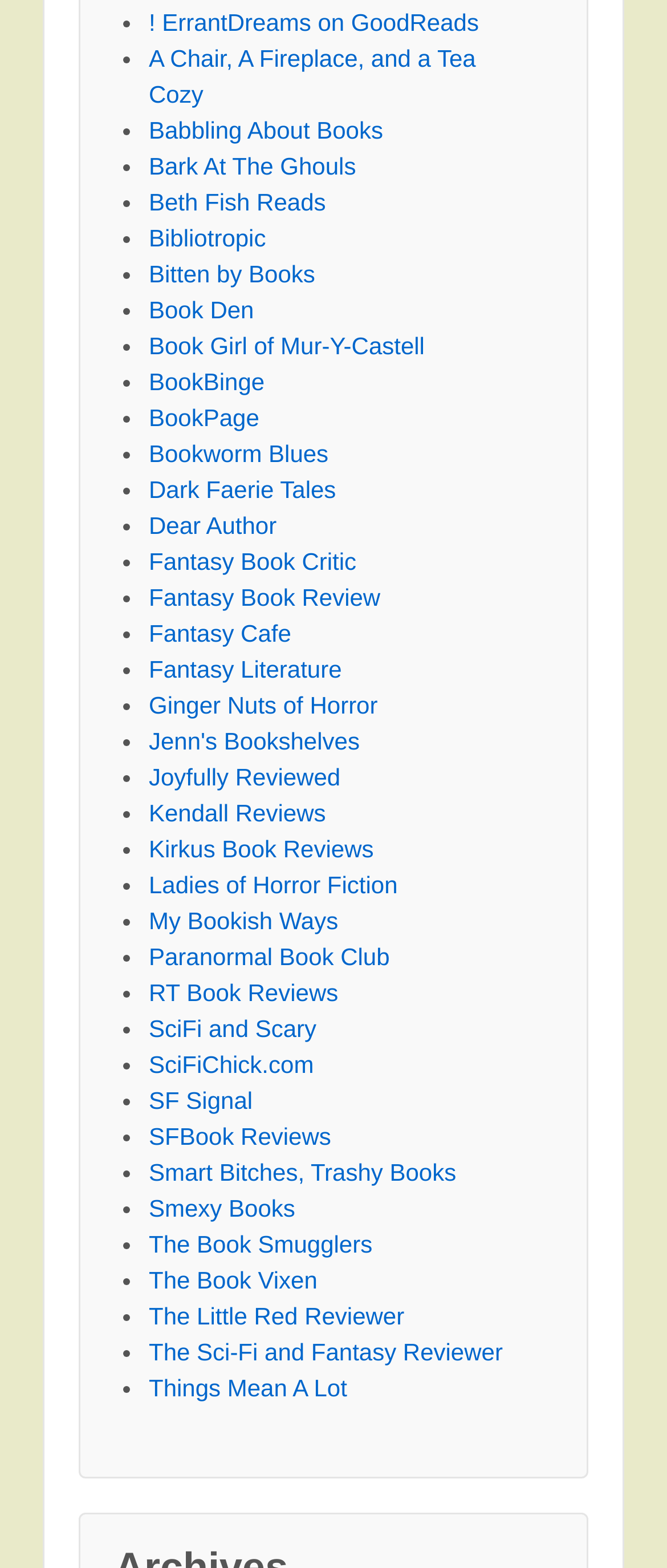Determine the bounding box coordinates for the HTML element described here: "BookBinge".

[0.223, 0.234, 0.397, 0.252]